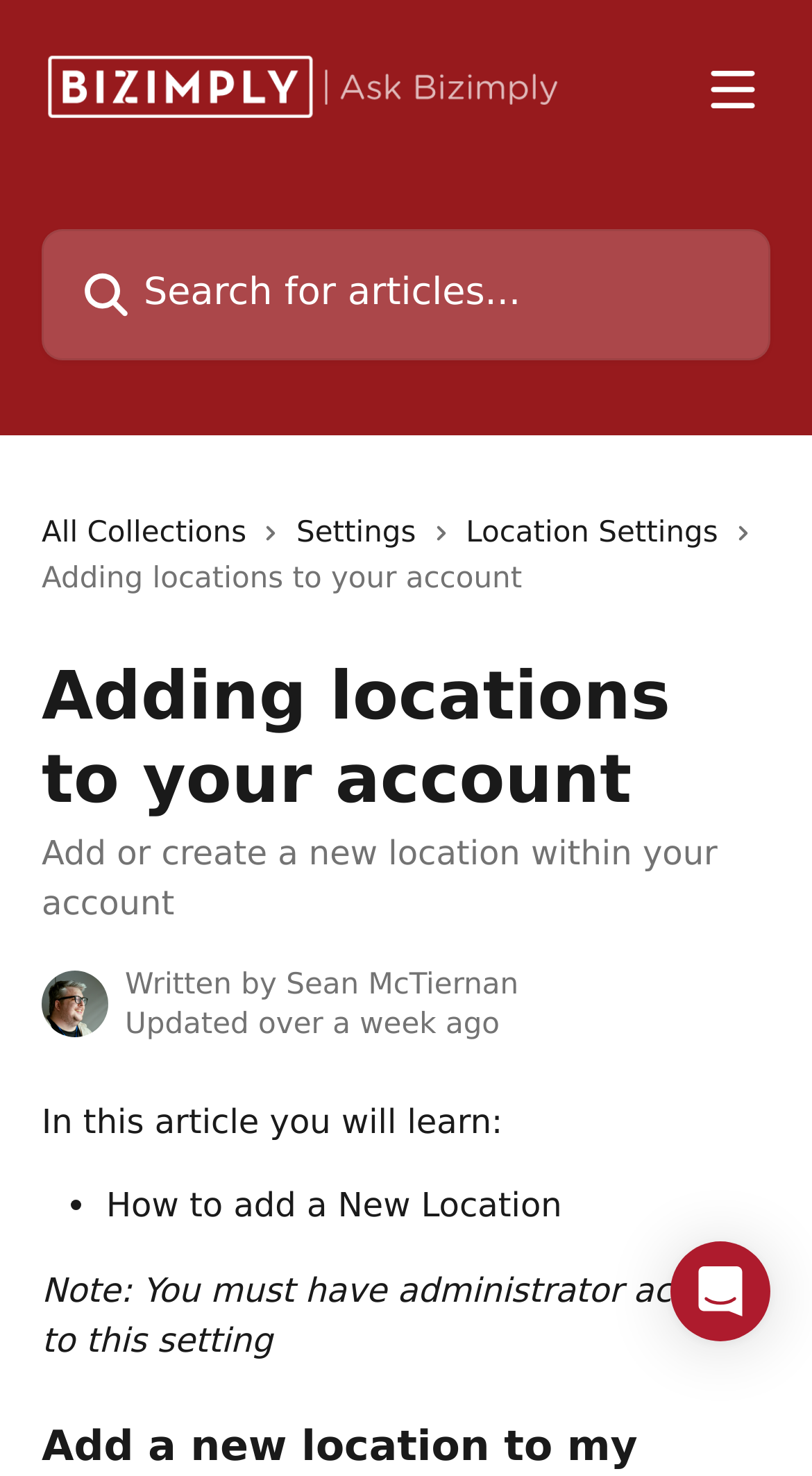Use one word or a short phrase to answer the question provided: 
Who wrote the article?

Sean McTiernan